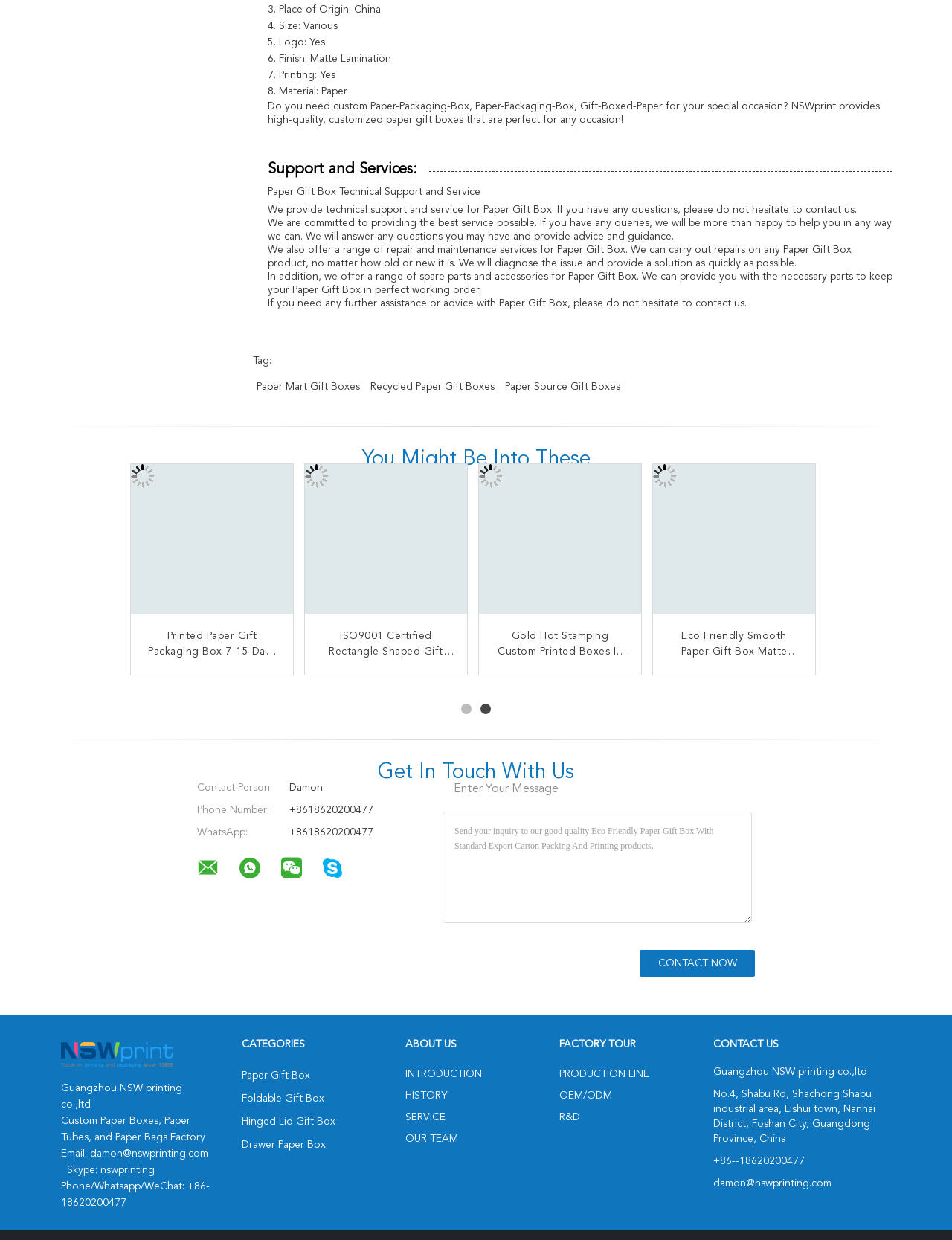What is the material of the paper gift box?
Answer briefly with a single word or phrase based on the image.

Paper